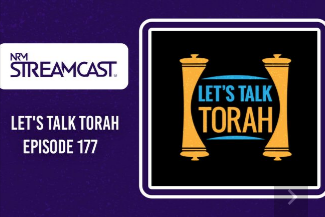Give an elaborate caption for the image.

The image features the promotional graphic for "Let's Talk Torah – Episode 177," presented by NRM Streamcast. The graphic showcases a vibrant design with a central blue and yellow motif that includes the text "LET'S TALK TORAH" prominently displayed. Flanking the text are two stylized Torah scrolls, symbolizing the program's focus on discussions around Jewish teachings and scripture. The backdrop is a deep purple, enhancing the overall visual appeal. Additional contextual information such as the episode number highlights its place within the series, inviting viewers to engage with this episode in the broader context of the show's offerings.